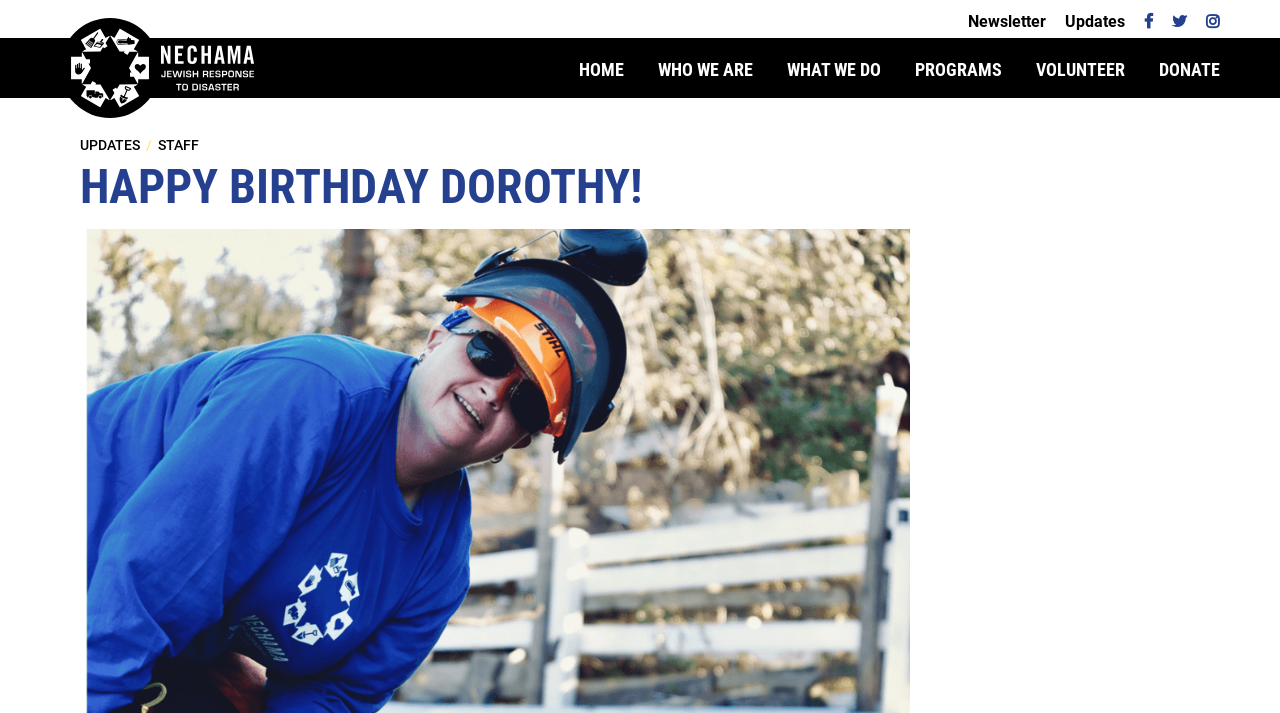Explain in detail what you observe on this webpage.

The webpage is celebrating the birthday of Dorothy Maples, the Operations Director of NECHAMA. At the top of the page, there are several links, including "Newsletter", "Updates", and some hidden social media icons. Below these links, there is a navigation menu with links to "HOME", "WHO WE ARE", "WHAT WE DO", "PROGRAMS", "VOLUNTEER", and "DONATE". 

On the left side of the page, there are two links, one with no text and another with no text. Below these links, there are three more links: "UPDATES", a static text slash, and "STAFF". 

The main content of the page is a heading that reads "HAPPY BIRTHDAY DOROTHY!" in a prominent font size, taking up a significant portion of the page.